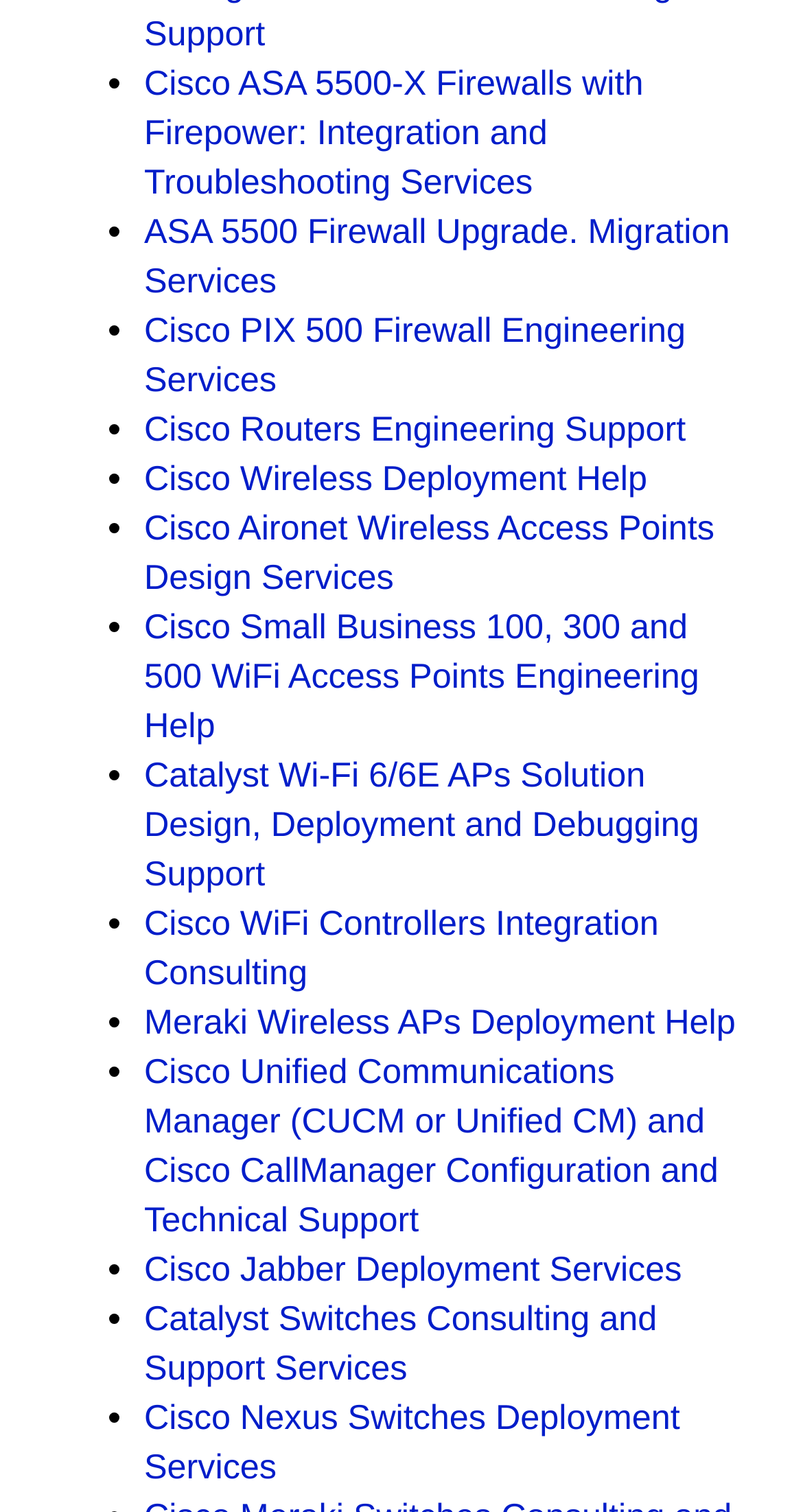Predict the bounding box of the UI element based on this description: "NEW phosphor for lasers".

None